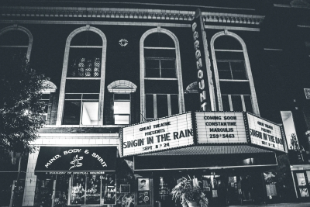Review the image closely and give a comprehensive answer to the question: What type of establishment is located nearby?

The presence of a nearby fitness studio can be inferred by looking at the surrounding urban scene, which suggests a bustling street life with various establishments, including a fitness studio.